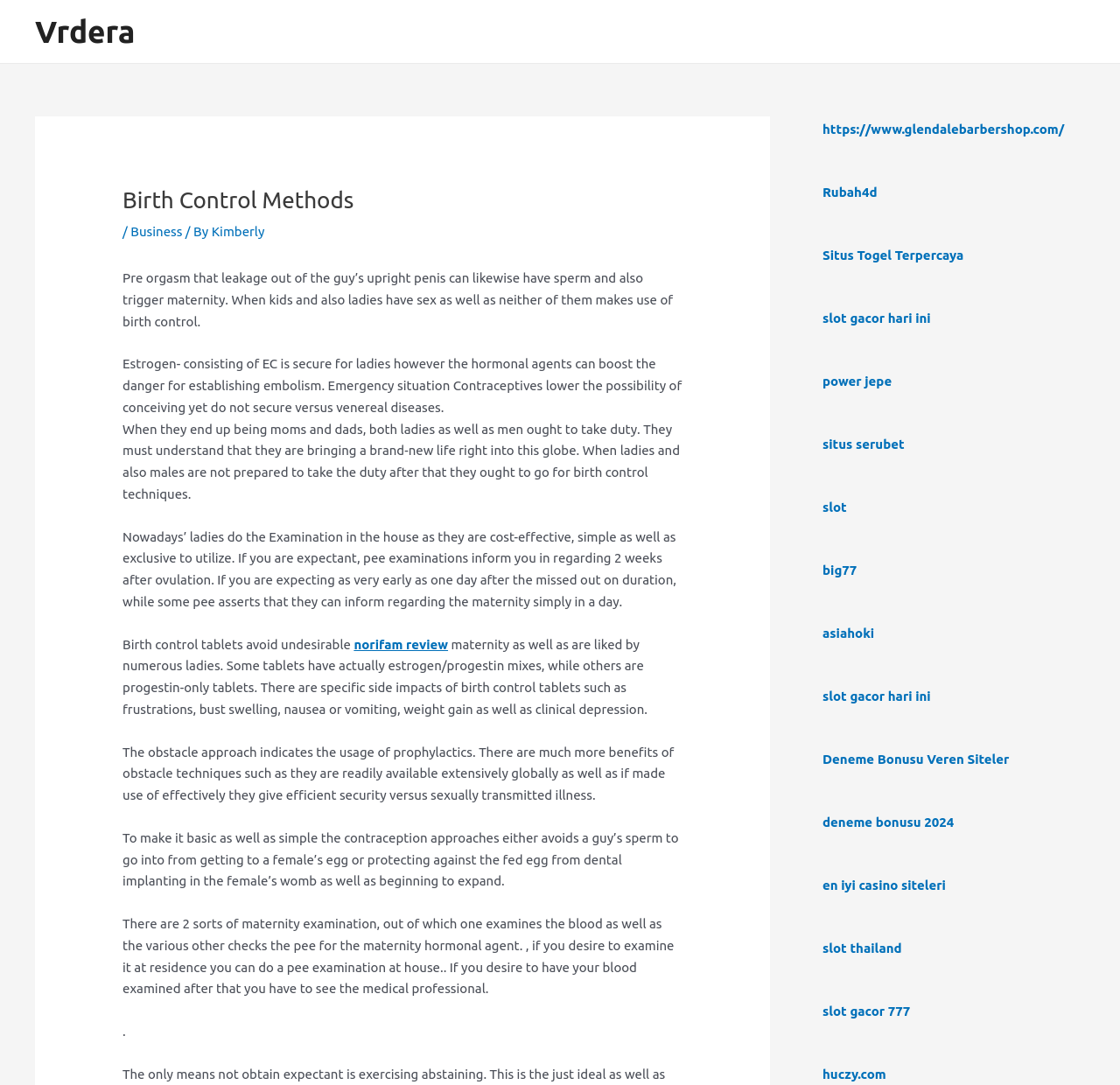Please extract and provide the main headline of the webpage.

Birth Control Methods